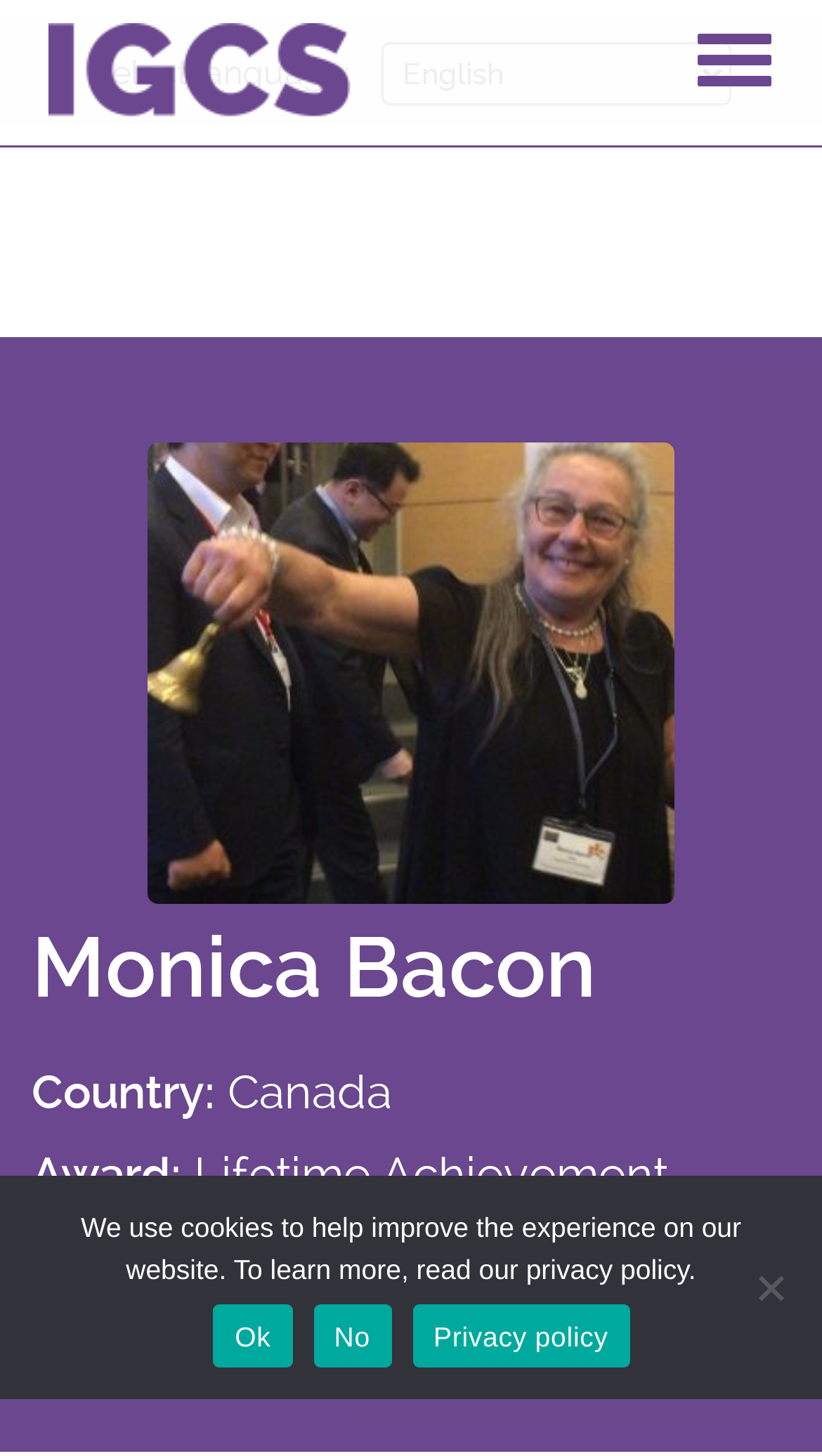Highlight the bounding box coordinates of the region I should click on to meet the following instruction: "Go to About page".

[0.06, 0.13, 0.94, 0.163]